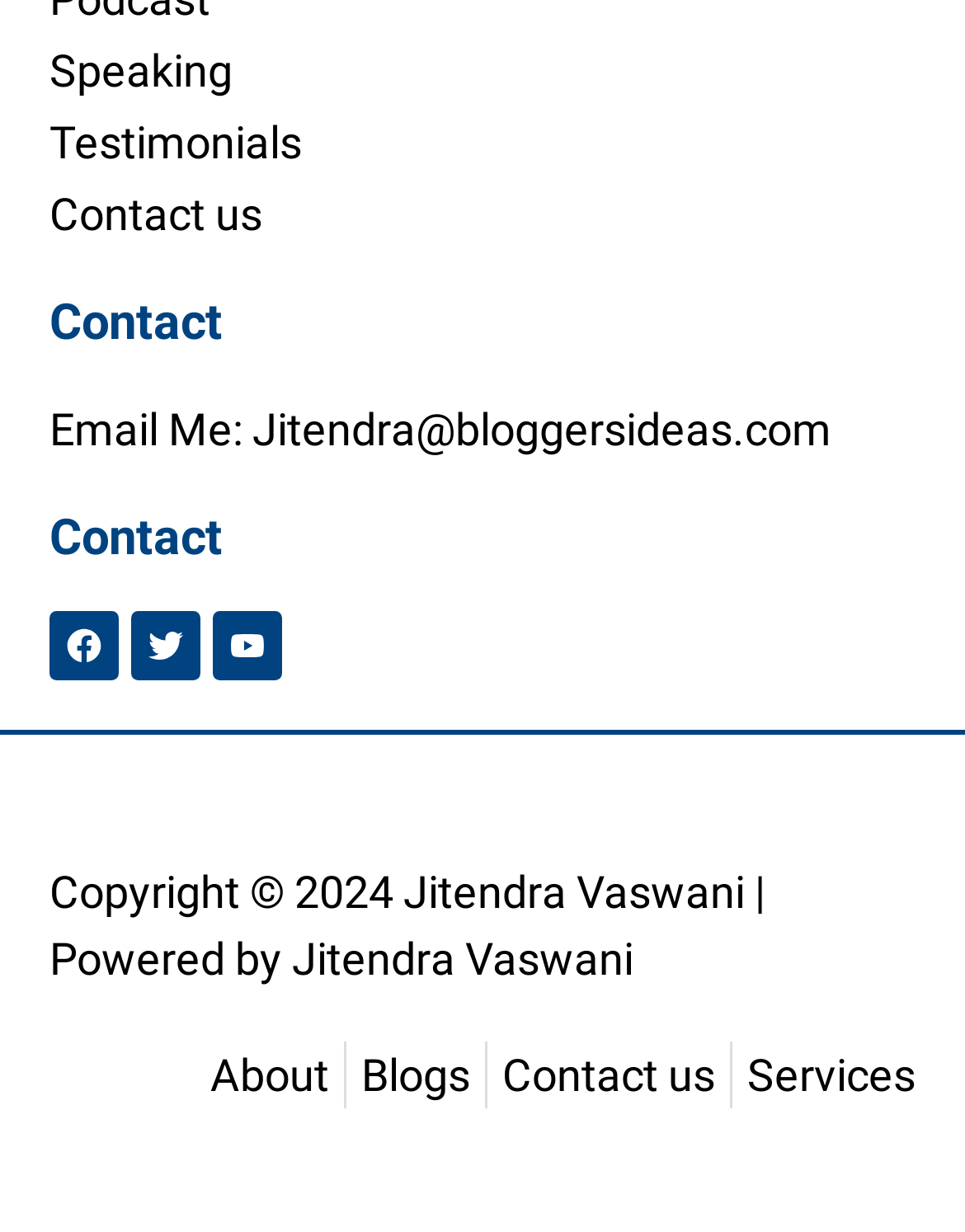Identify the bounding box coordinates for the element you need to click to achieve the following task: "Click on Speaking". Provide the bounding box coordinates as four float numbers between 0 and 1, in the form [left, top, right, bottom].

[0.051, 0.031, 0.949, 0.085]